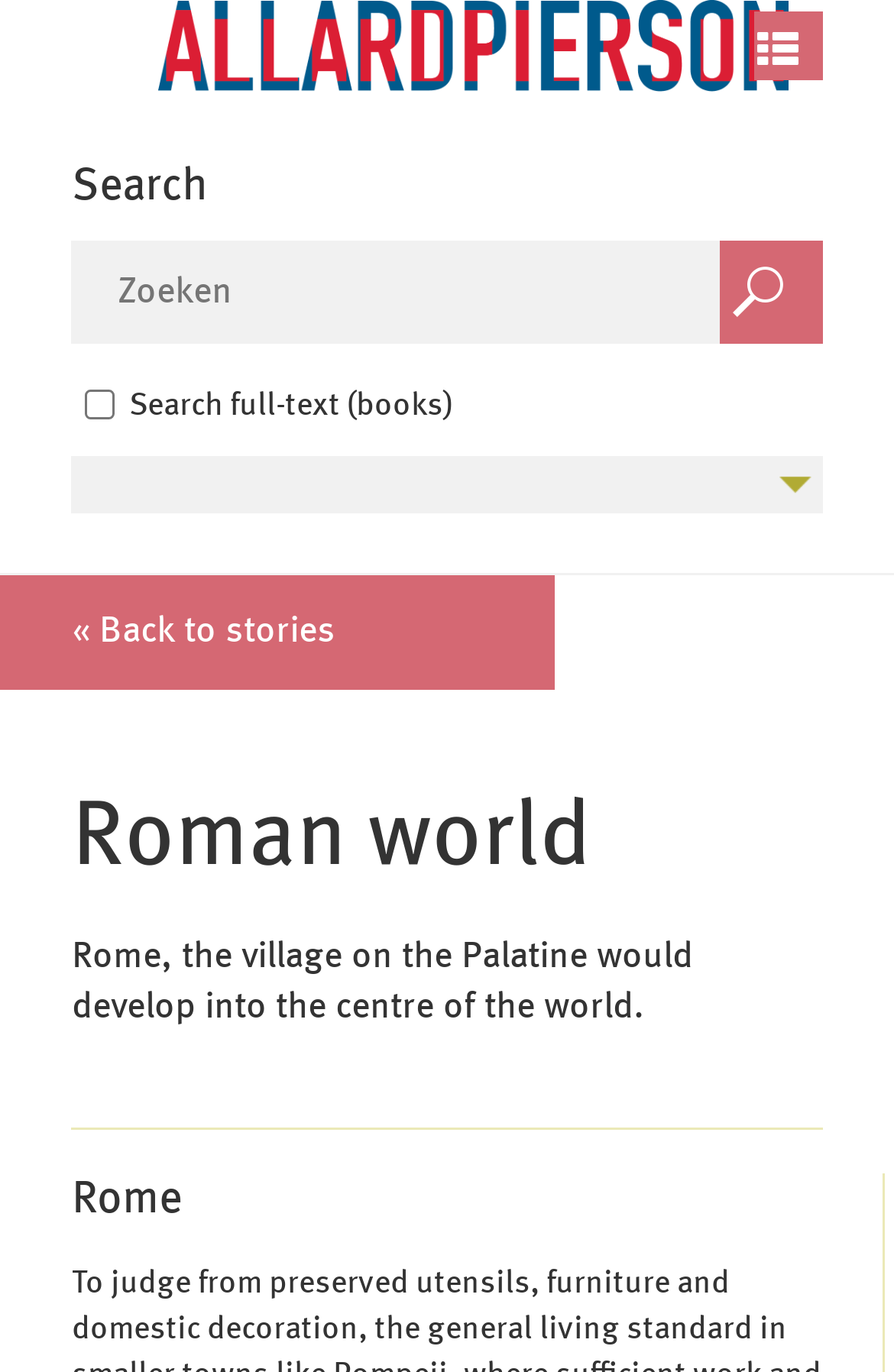What is the navigation option available?
Analyze the screenshot and provide a detailed answer to the question.

The link '« Back to stories' suggests that the user can navigate back to stories from the current page.